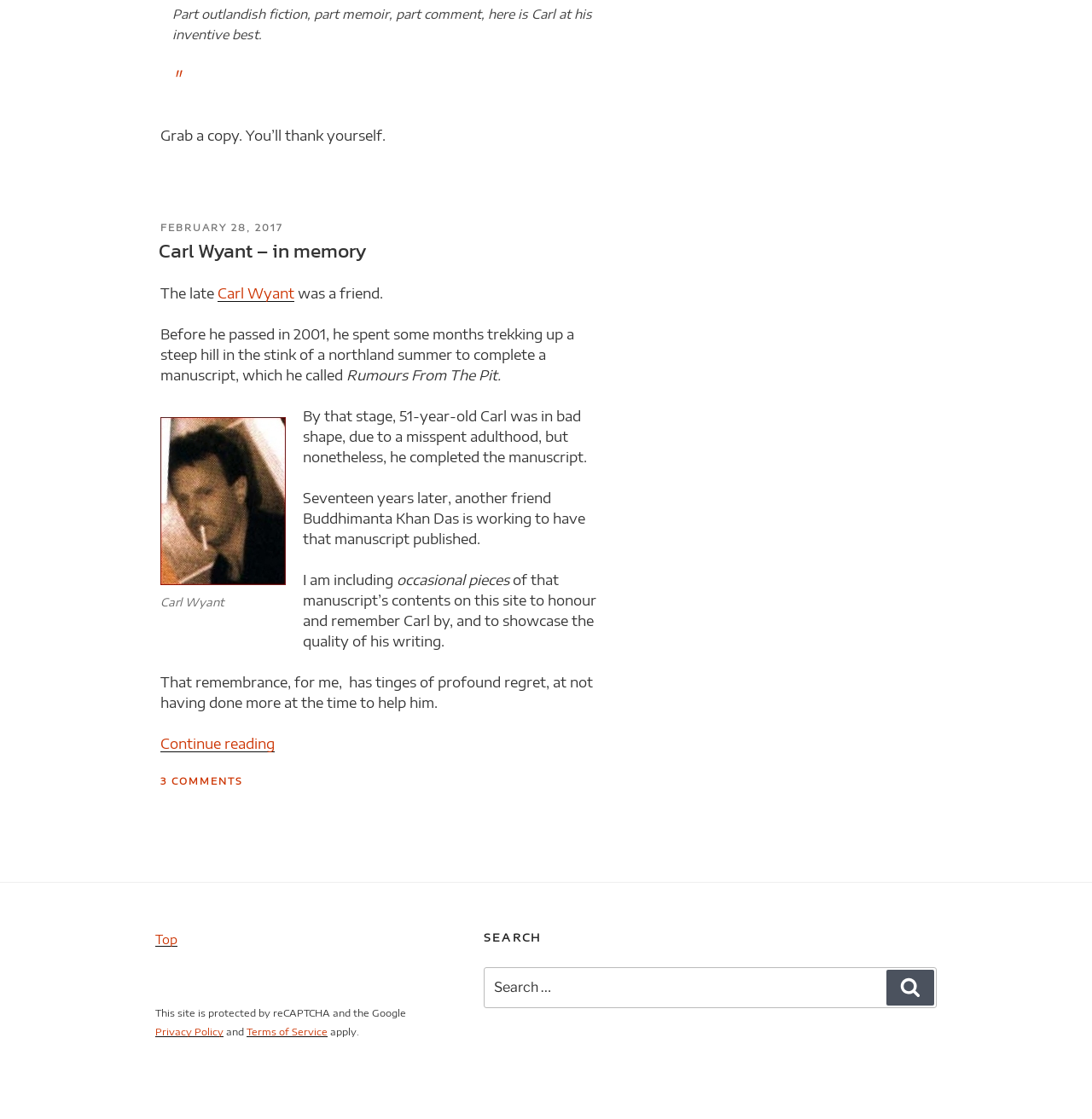How old was Carl when he completed the manuscript?
Using the information presented in the image, please offer a detailed response to the question.

The answer can be found in the text 'By that stage, 51-year-old Carl was in bad shape, due to a misspent adulthood, but nonetheless, he completed the manuscript.'